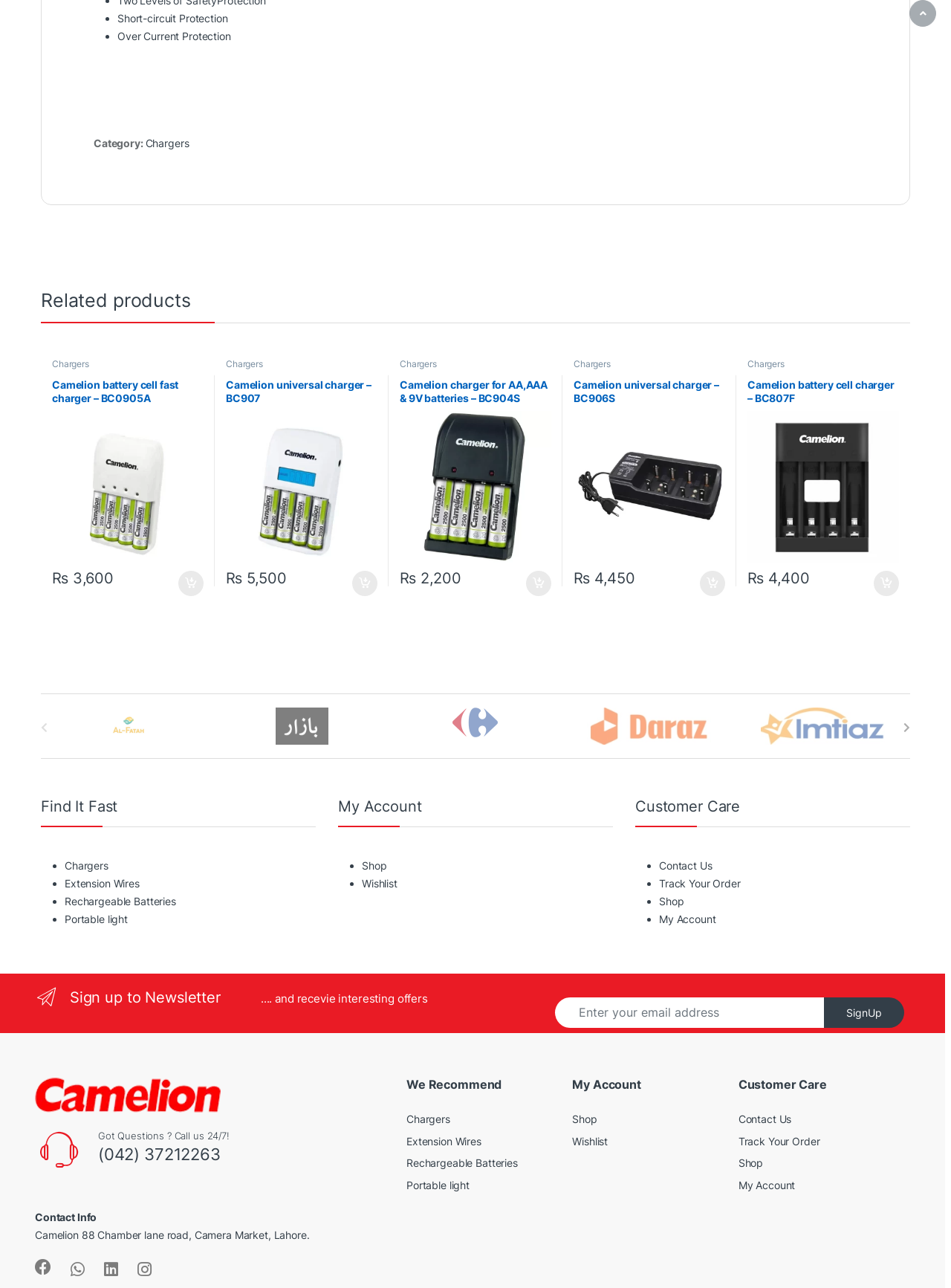What is the price of the 'Camelion battery cell fast charger – BC0905A'?
Provide a detailed and extensive answer to the question.

I located the link element with the text 'Camelion battery cell fast charger – BC0905A' and found the corresponding StaticText element with the price '₨3,600' next to it.